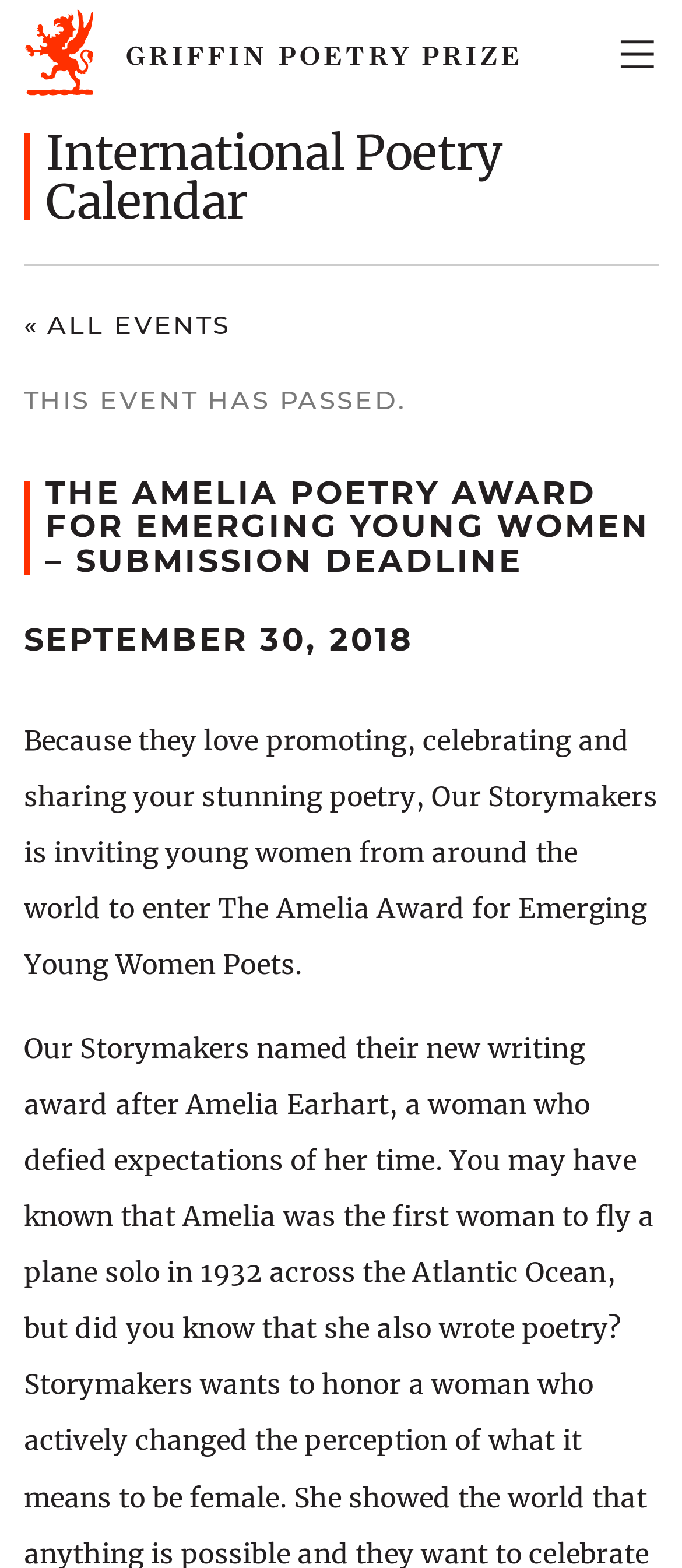What is the name of the award?
Use the information from the screenshot to give a comprehensive response to the question.

I found the answer by looking at the heading 'The Amelia Poetry Award for emerging young women – submission deadline' and the text 'The Amelia Award for Emerging Young Women Poets.' which suggests that the award is named 'The Amelia Award'.